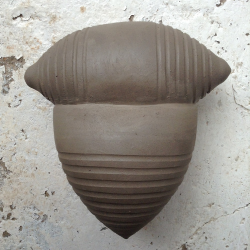What is the color of the clay?
Using the picture, provide a one-word or short phrase answer.

Muted